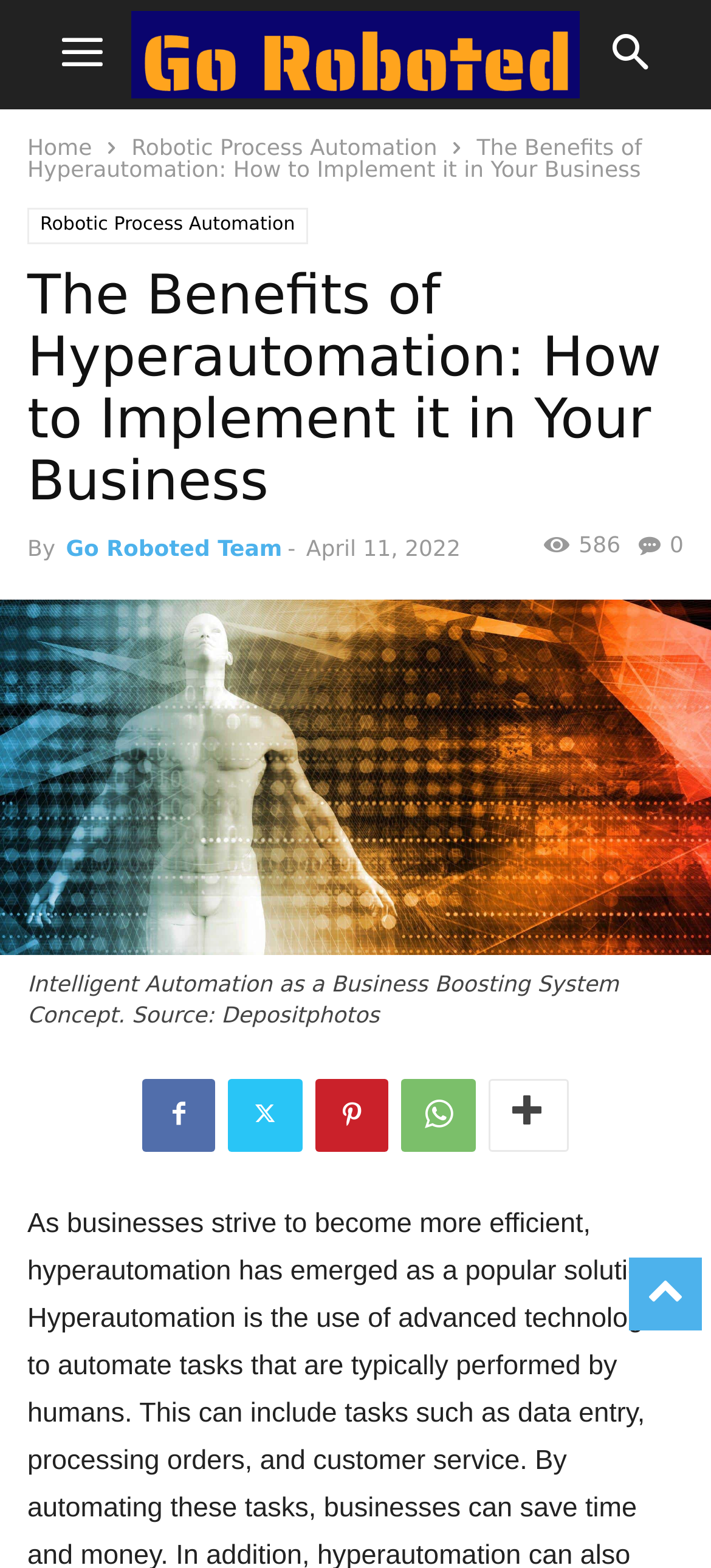Please identify the bounding box coordinates of the region to click in order to complete the given instruction: "go to home page". The coordinates should be four float numbers between 0 and 1, i.e., [left, top, right, bottom].

[0.038, 0.086, 0.121, 0.102]